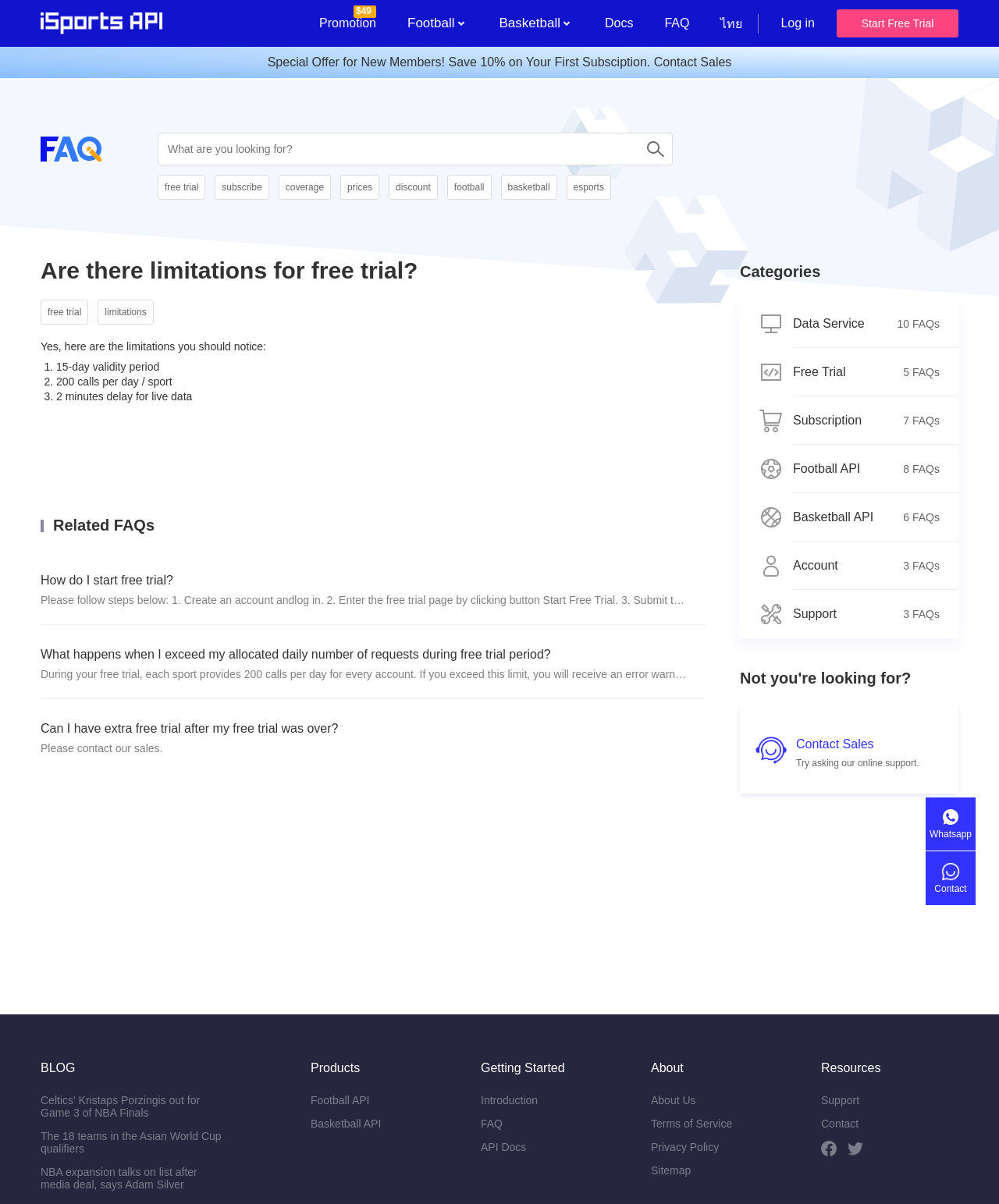Could you specify the bounding box coordinates for the clickable section to complete the following instruction: "Click the 'FAQ' link"?

[0.65, 0.0, 0.706, 0.039]